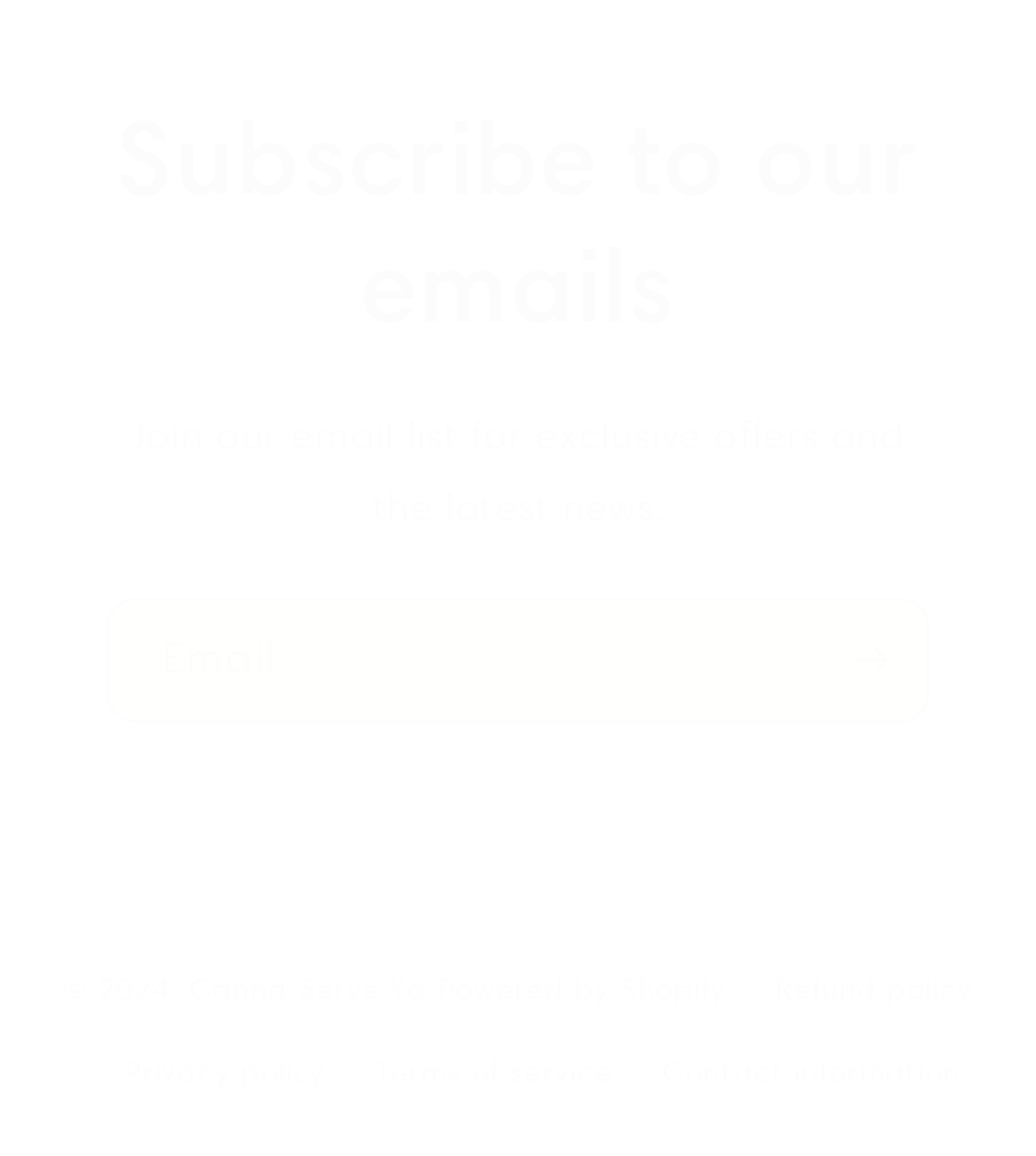Identify the bounding box coordinates for the UI element described as: "Contact information". The coordinates should be provided as four floats between 0 and 1: [left, top, right, bottom].

[0.64, 0.892, 0.927, 0.962]